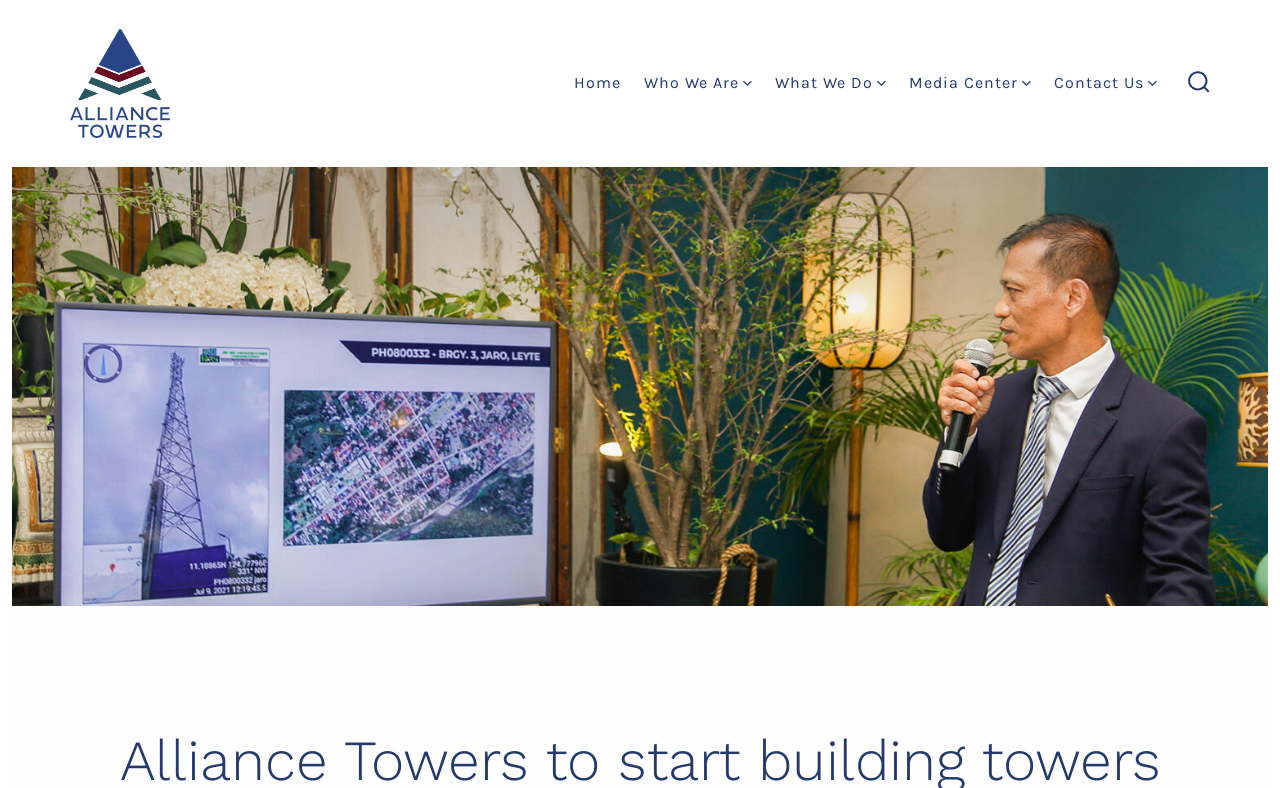Given the description of the UI element: "What We Do", predict the bounding box coordinates in the form of [left, top, right, bottom], with each value being a float between 0 and 1.

[0.606, 0.087, 0.692, 0.124]